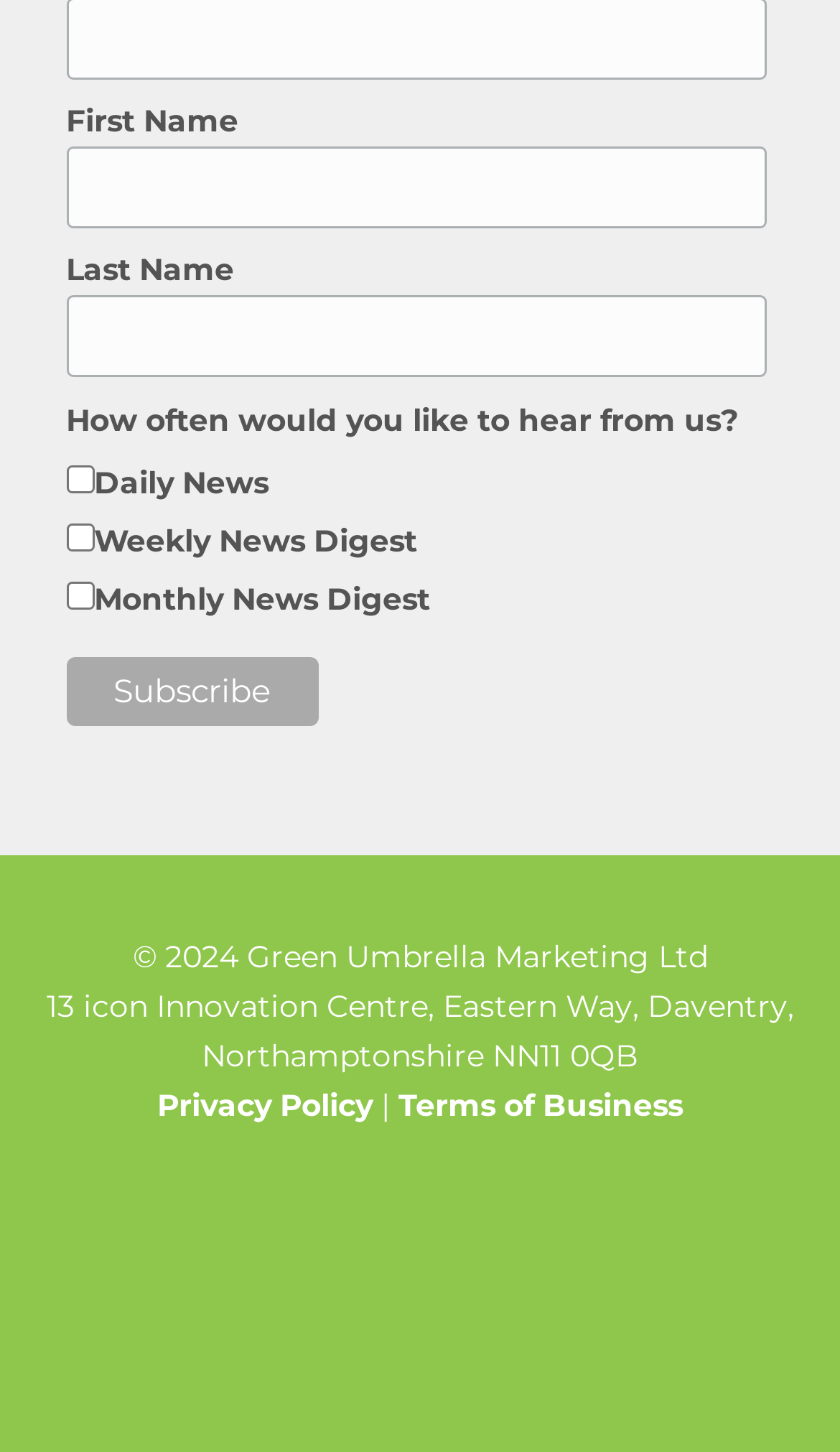Respond to the question below with a single word or phrase:
What are the options for how often to hear from the company?

Daily News, Weekly News Digest, Monthly News Digest